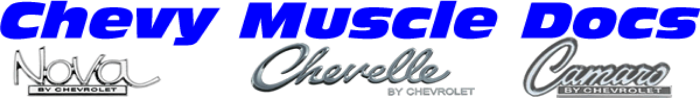Offer an in-depth caption that covers the entire scene depicted in the image.

The image prominently displays the logo for "Chevy Muscle Docs," showcasing a stylized text in vibrant blue. The logo includes classic American muscle car names—Nova, Chevelle, and Camaro—each accompanied by the phrase "by Chevrolet," signifying their heritage. The bold typography evokes a sense of nostalgia for classic car enthusiasts, reflecting the passion for vintage Chevy muscle cars. This logo serves as a visual representation of a brand dedicated to preserving and celebrating the history and documentation of these iconic vehicles.